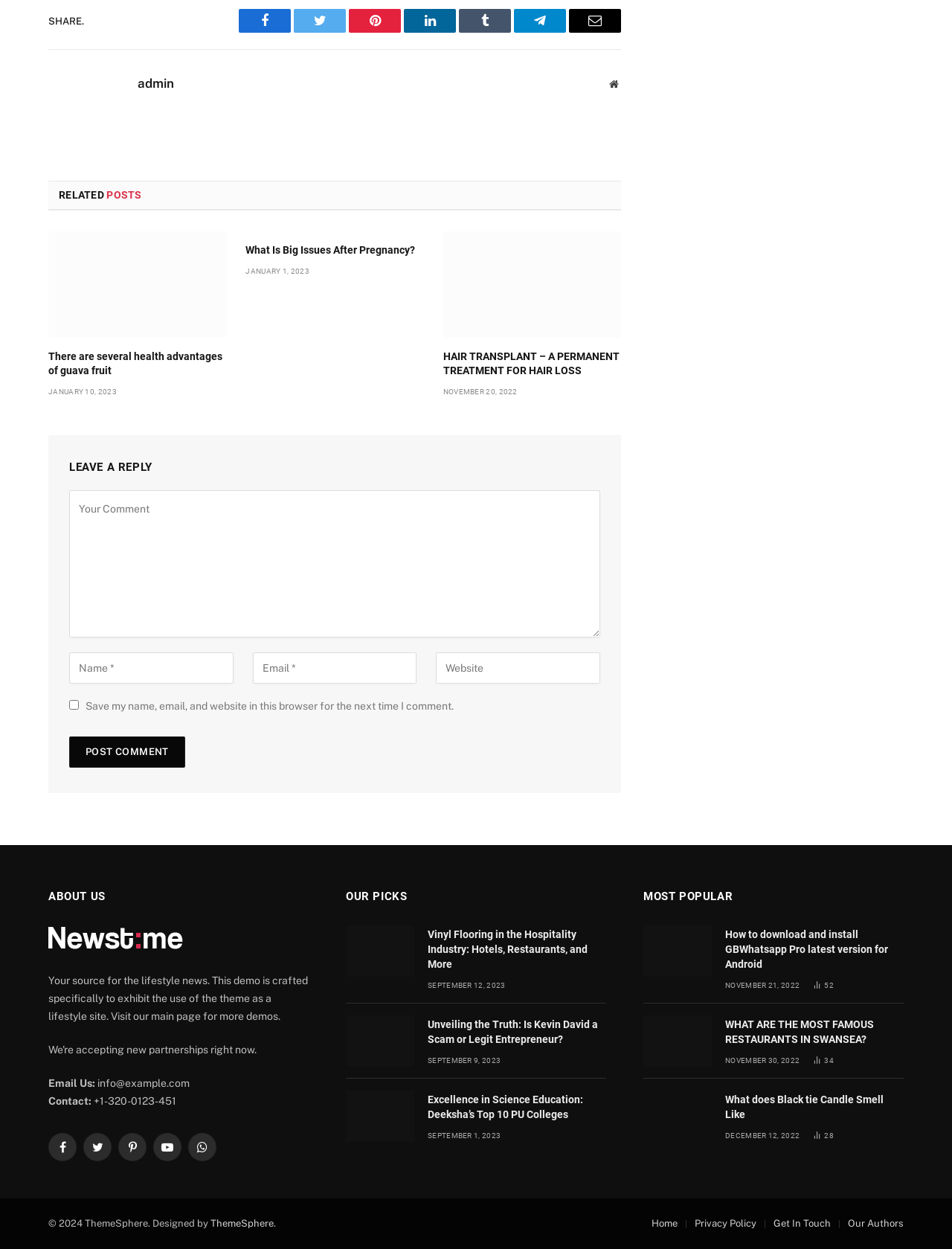What is the purpose of the 'LEAVE A REPLY' section?
Give a one-word or short phrase answer based on the image.

To comment on the article